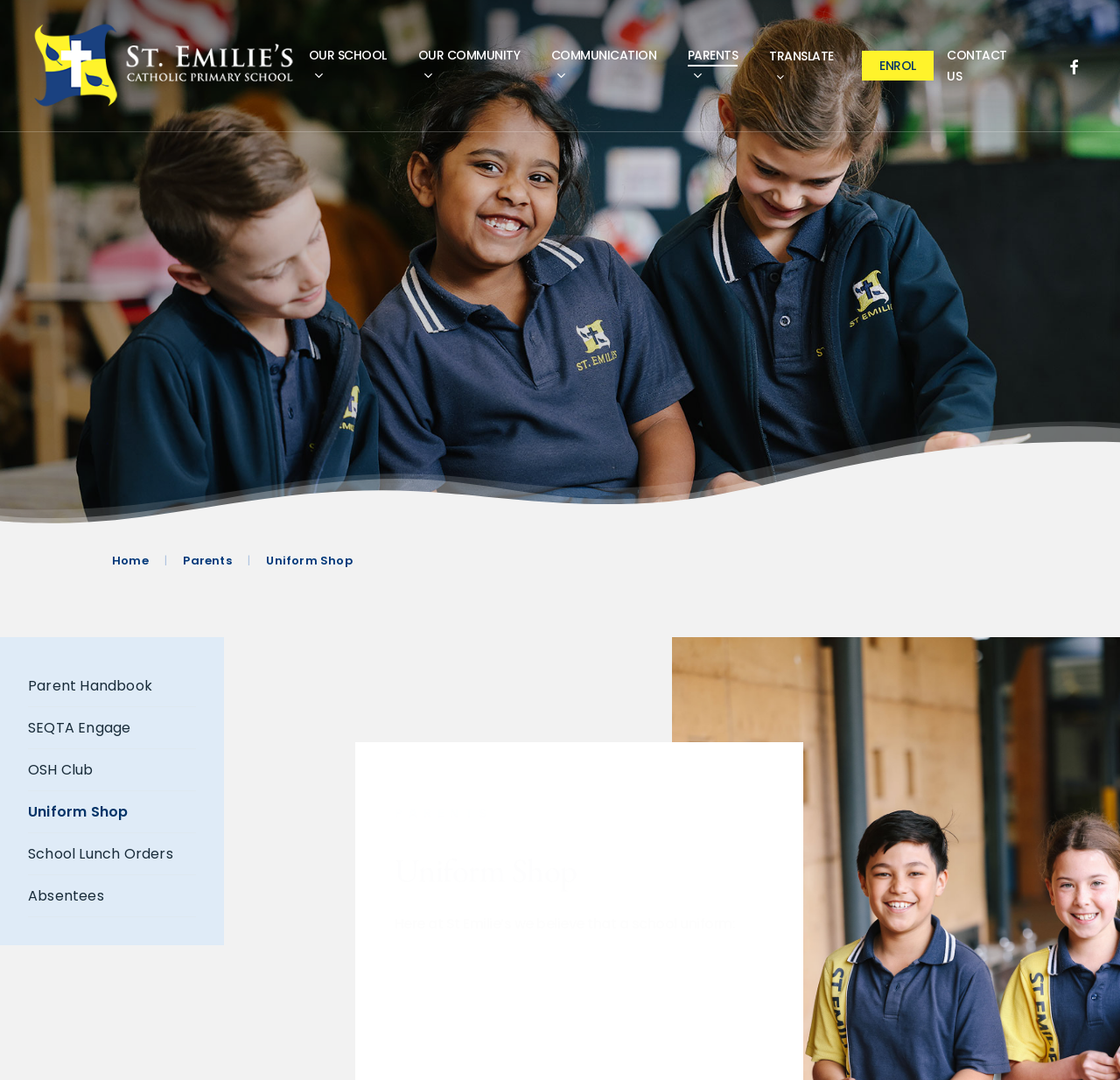Please identify the bounding box coordinates of the clickable region that I should interact with to perform the following instruction: "contact us". The coordinates should be expressed as four float numbers between 0 and 1, i.e., [left, top, right, bottom].

[0.846, 0.041, 0.915, 0.08]